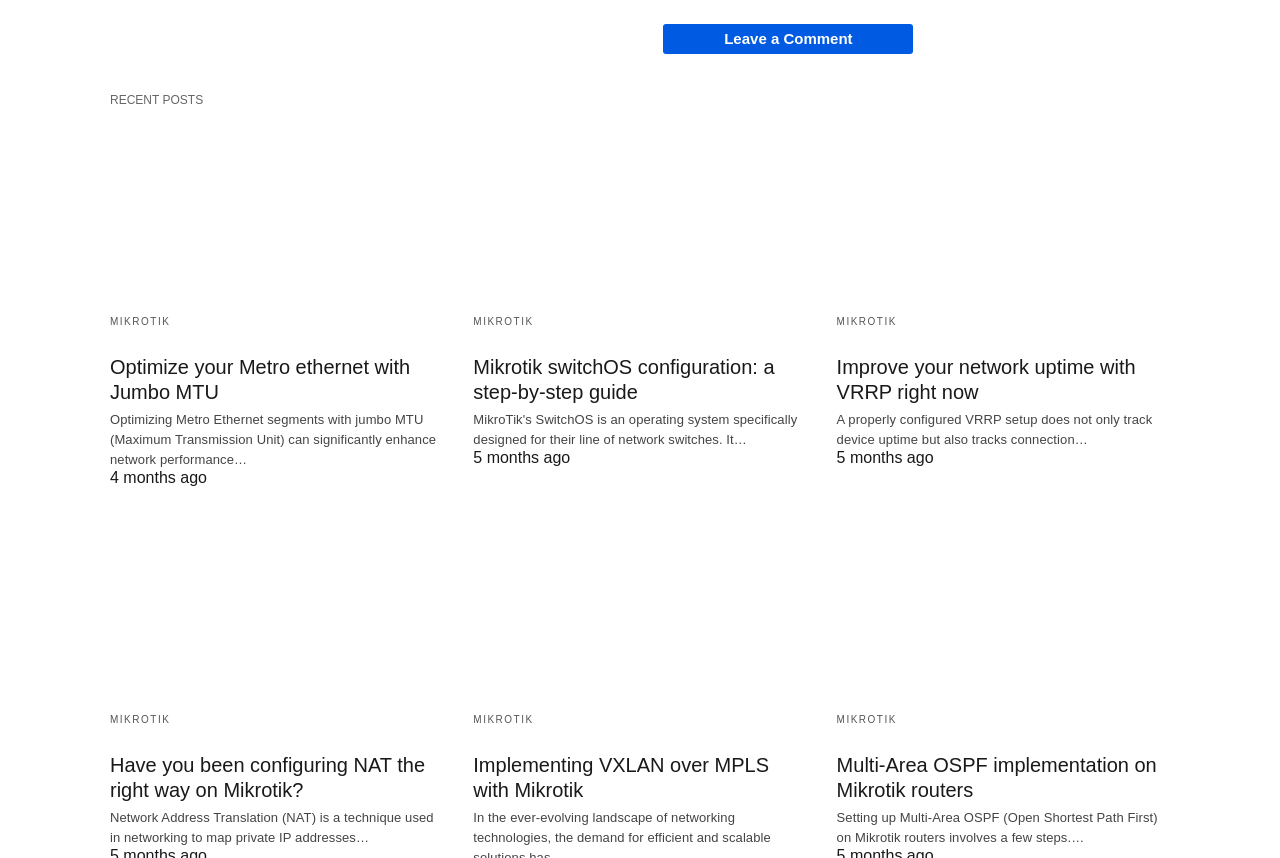What is the topic of the first post?
Please use the visual content to give a single word or phrase answer.

Optimize your Metro ethernet with Jumbo MTU